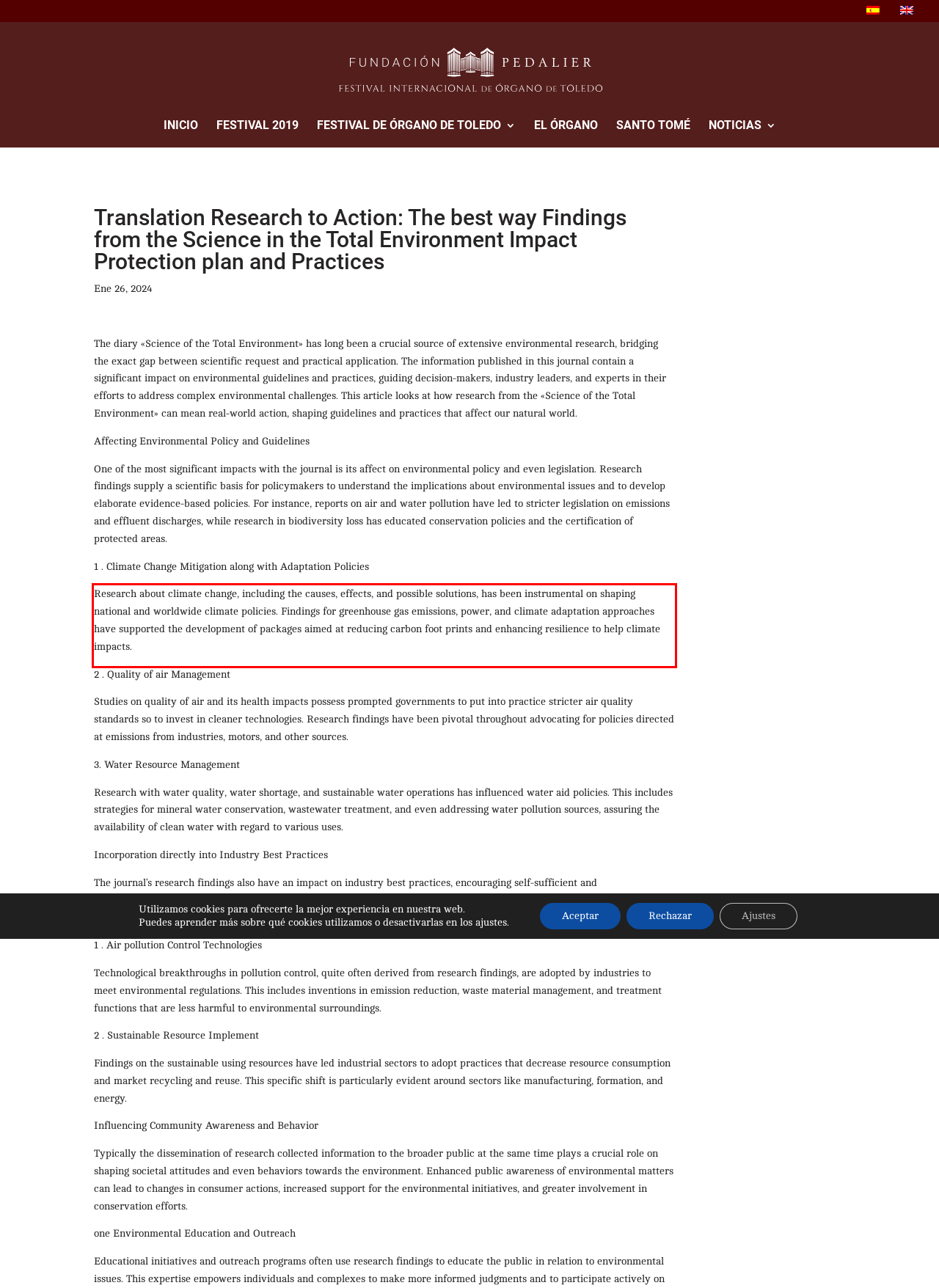Analyze the red bounding box in the provided webpage screenshot and generate the text content contained within.

Research about climate change, including the causes, effects, and possible solutions, has been instrumental on shaping national and worldwide climate policies. Findings for greenhouse gas emissions, power, and climate adaptation approaches have supported the development of packages aimed at reducing carbon foot prints and enhancing resilience to help climate impacts.